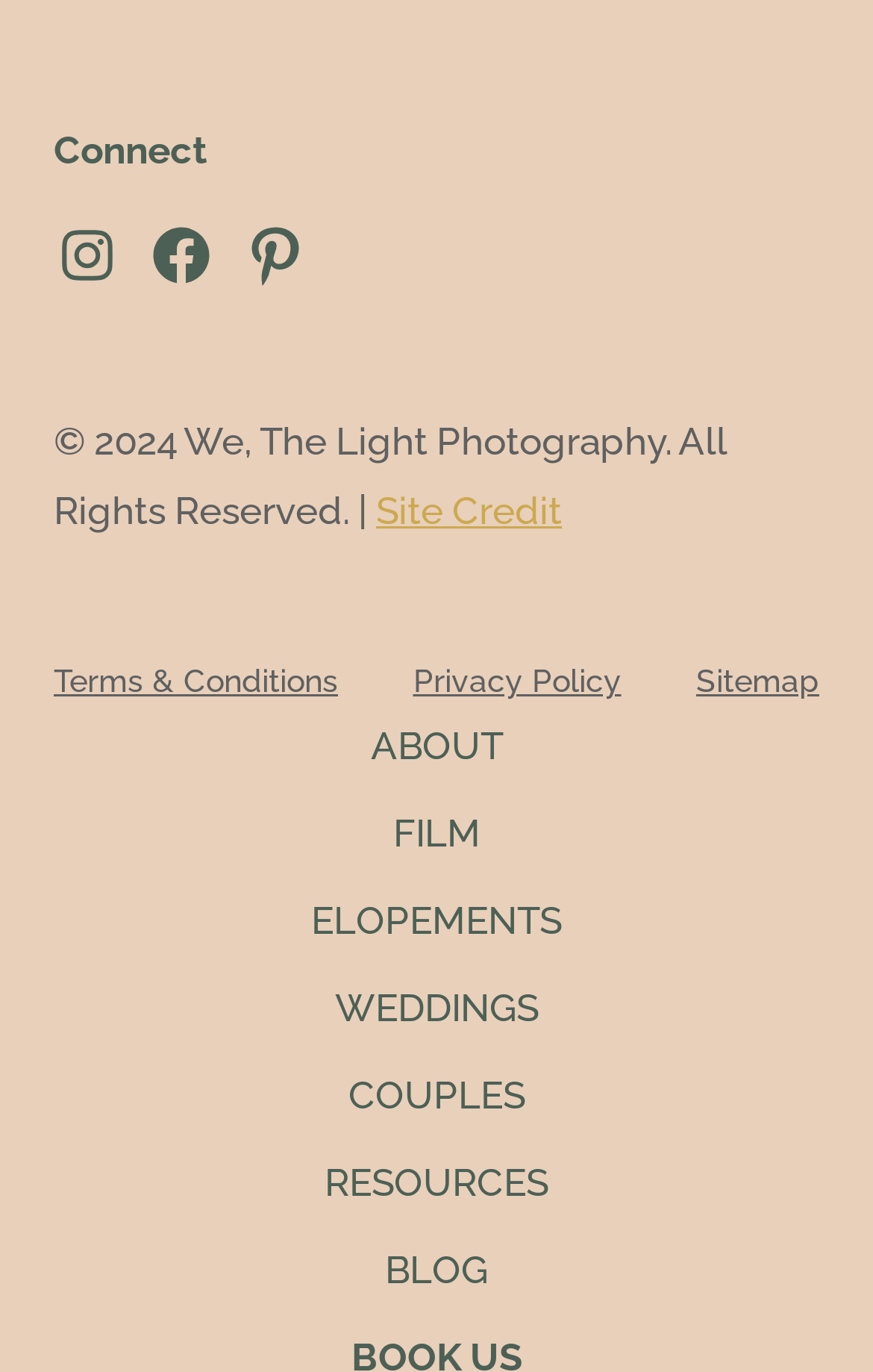Find the bounding box coordinates of the clickable area that will achieve the following instruction: "Read the blog".

[0.441, 0.901, 0.559, 0.951]